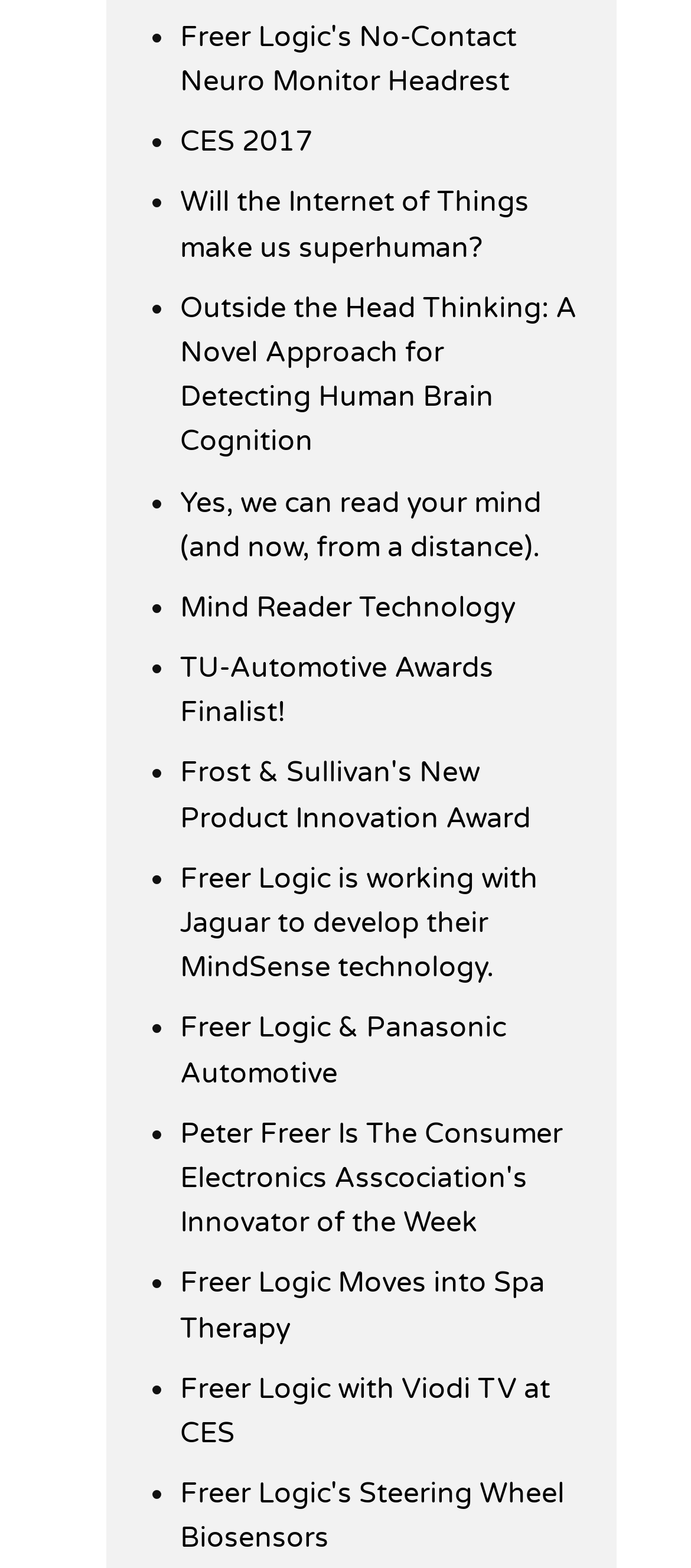Can you find the bounding box coordinates for the UI element given this description: "CES 2017"? Provide the coordinates as four float numbers between 0 and 1: [left, top, right, bottom].

[0.26, 0.08, 0.453, 0.102]